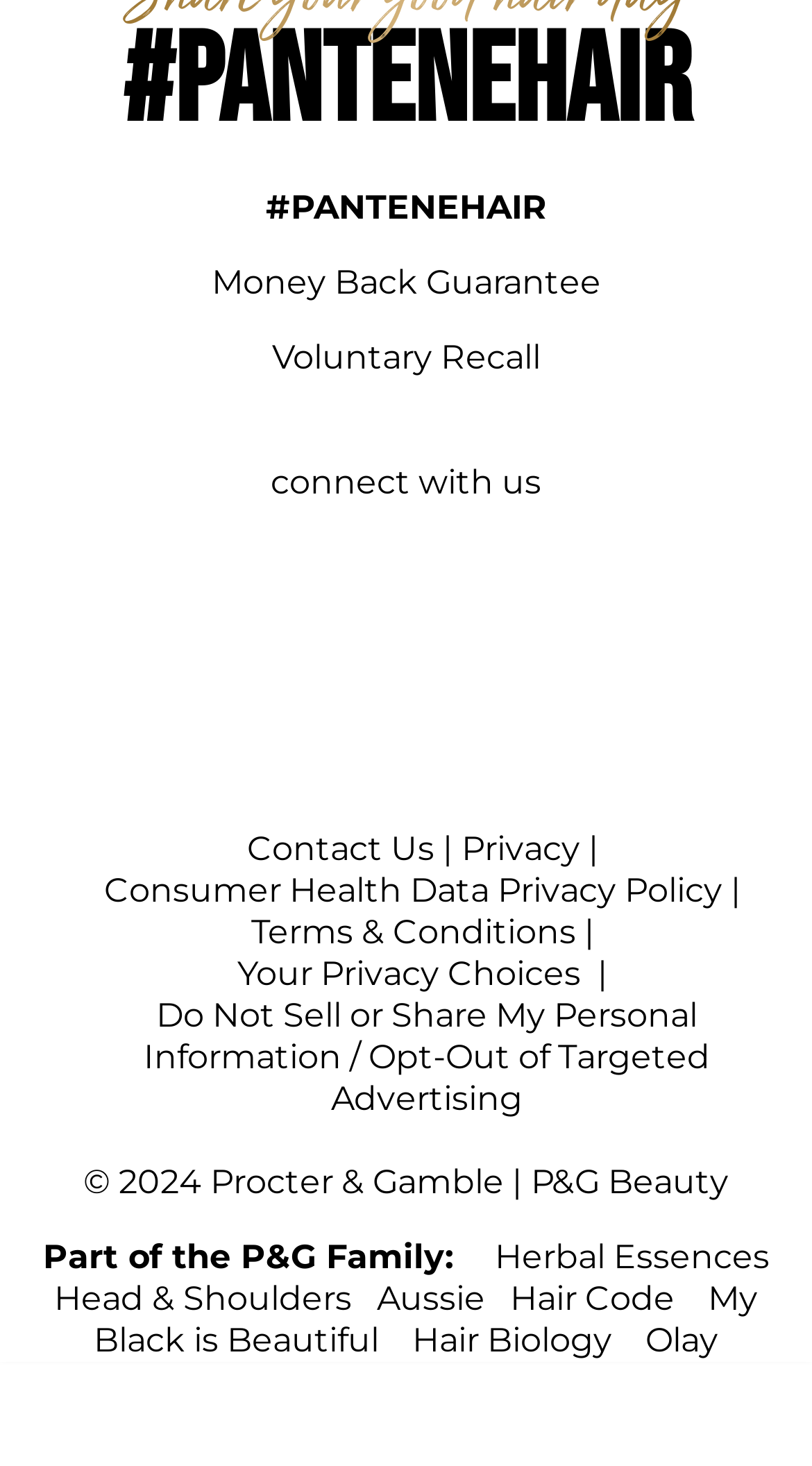Look at the image and give a detailed response to the following question: How many other P&G brands are listed?

There are seven other P&G brands listed, which are 'Herbal Essences', 'Head & Shoulders', 'Aussie', 'Hair Code', 'My Black is Beautiful', 'Hair Biology', and 'Olay', as indicated by the link elements with corresponding text and bounding box coordinates.